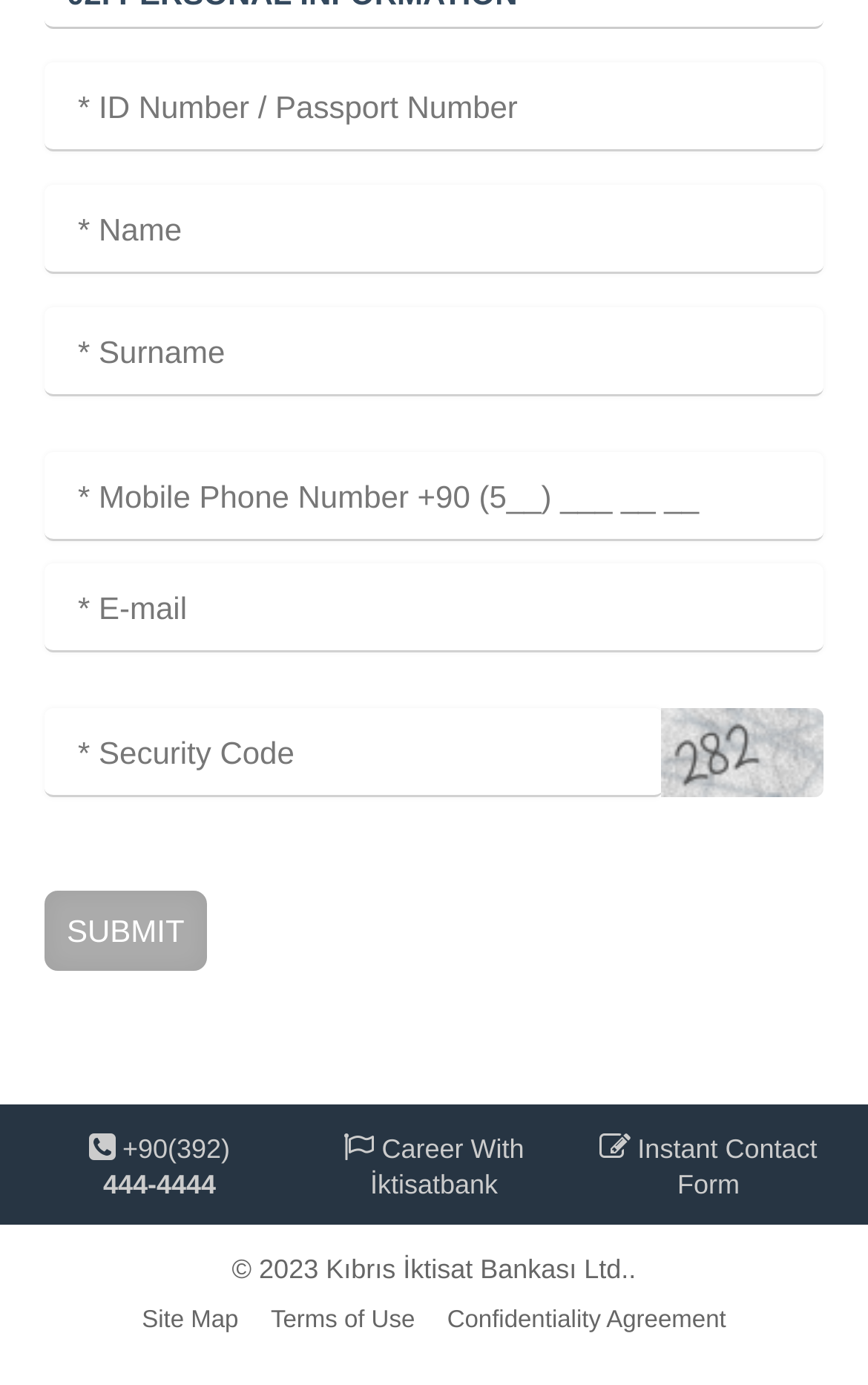What is the copyright year mentioned at the bottom of the page?
Give a one-word or short phrase answer based on the image.

2023